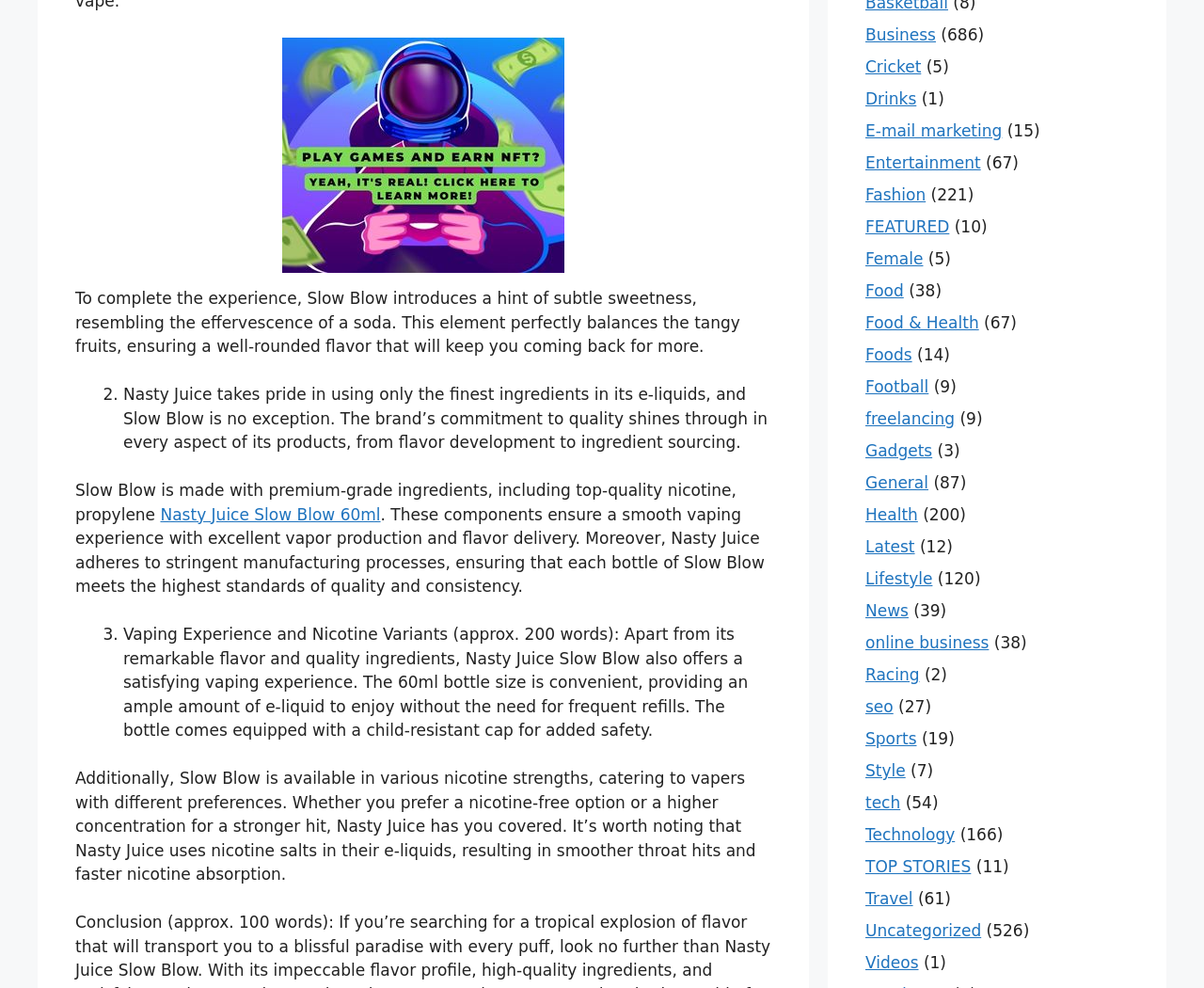Analyze the image and answer the question with as much detail as possible: 
What is the size of the Nasty Juice Slow Blow e-liquid bottle?

According to the text, the Nasty Juice Slow Blow e-liquid comes in a 60ml bottle size, which is convenient and provides an ample amount of e-liquid to enjoy without the need for frequent refills.